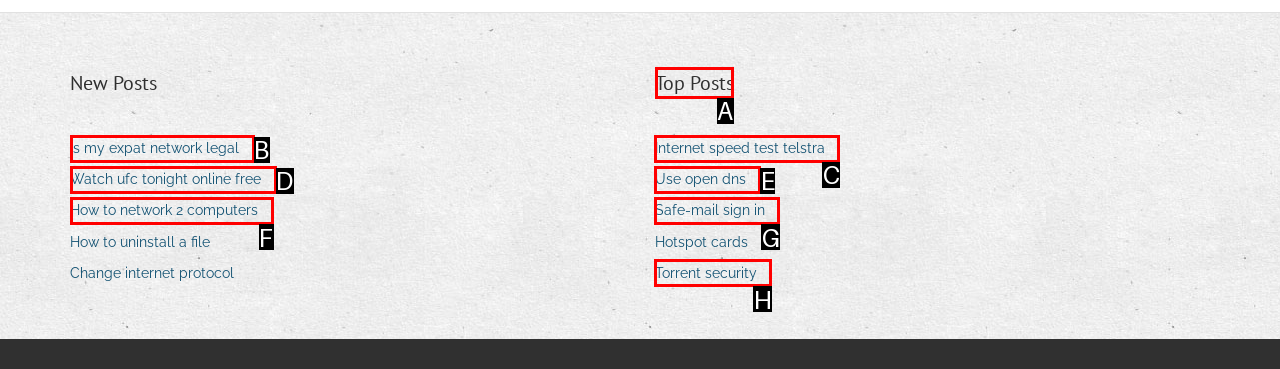For the task "Check top posts", which option's letter should you click? Answer with the letter only.

A